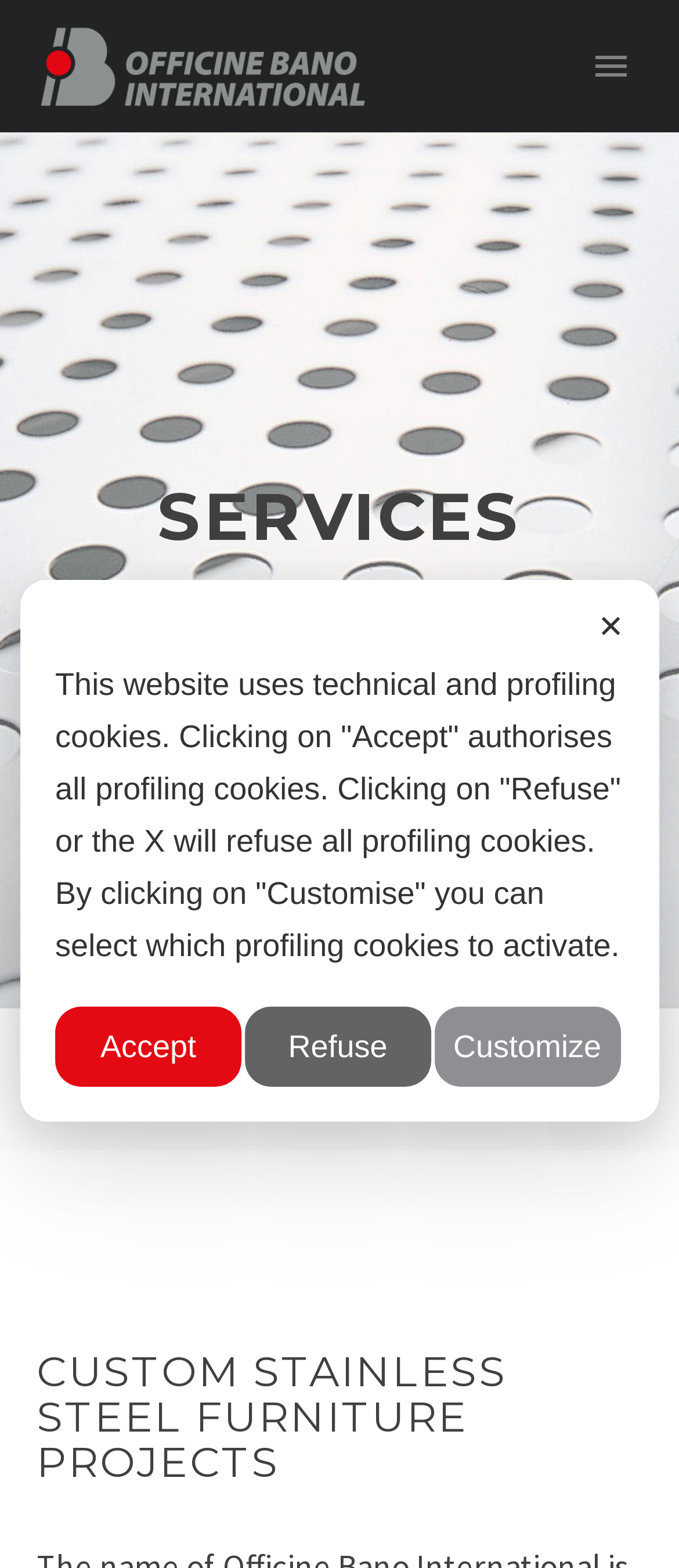Offer a thorough description of the webpage.

The webpage is titled "Services - Officine Bano International" and appears to be a services page for a company that produces stainless steel elements for furnishing work. 

At the top left of the page, there is a logo image of "Officine Bano International". To the right of the logo, a primary menu button is located. 

Below the logo and primary menu button, a large heading "SERVICES" is prominently displayed, spanning almost the entire width of the page. 

Further down the page, a smaller heading "CUSTOM STAINLESS STEEL FURNITURE PROJECTS" is positioned near the bottom of the page, also spanning almost the entire width. 

On the right side of the page, a small "✕" button is located, which appears to be a close or cancel button. 

A notification or alert message is displayed below the "✕" button, informing users about the website's use of technical and profiling cookies. This message is accompanied by three buttons: "Accept", "Refuse", and "Customise", which allow users to manage their cookie preferences.